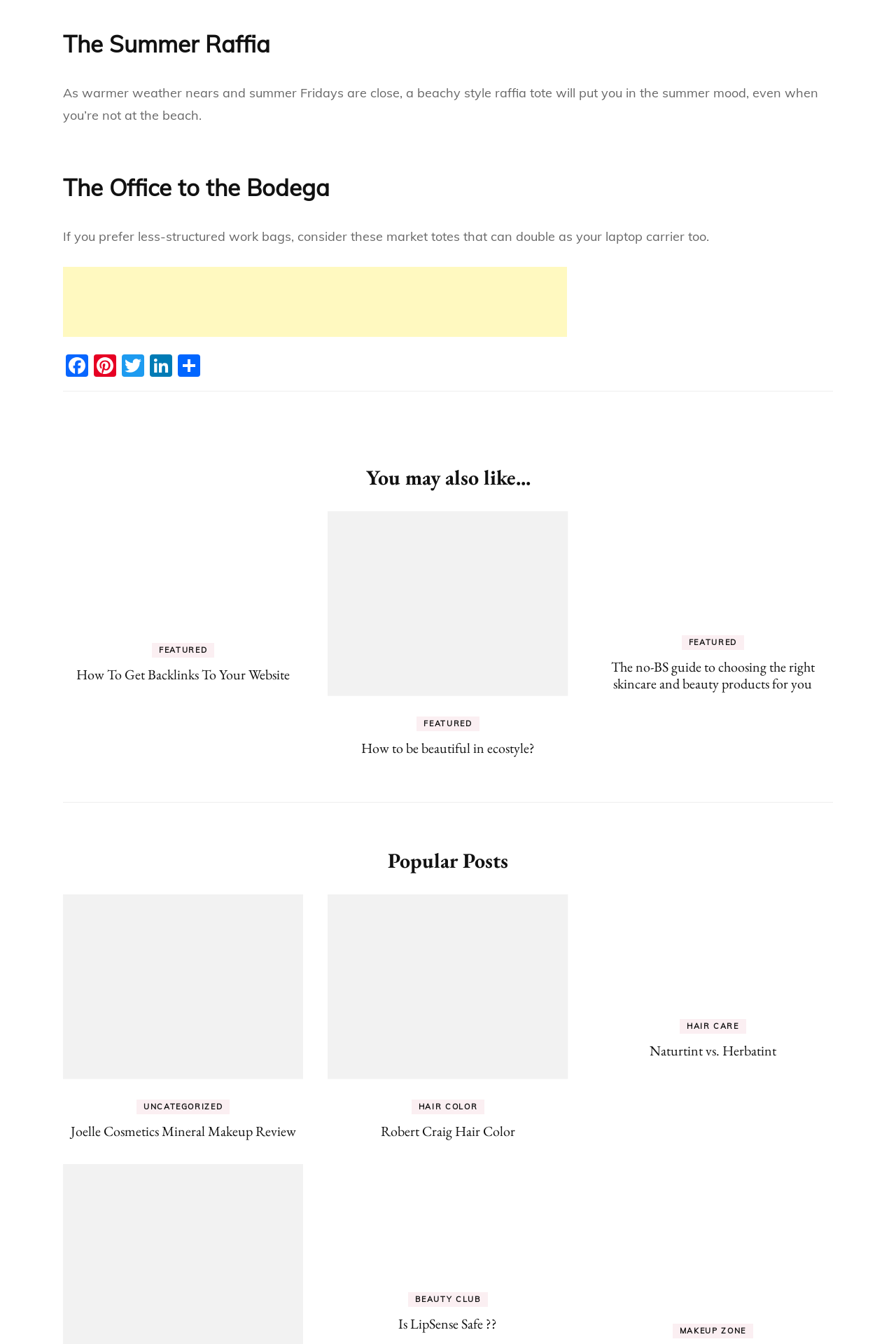How many social media links are there?
Please answer the question with a single word or phrase, referencing the image.

5